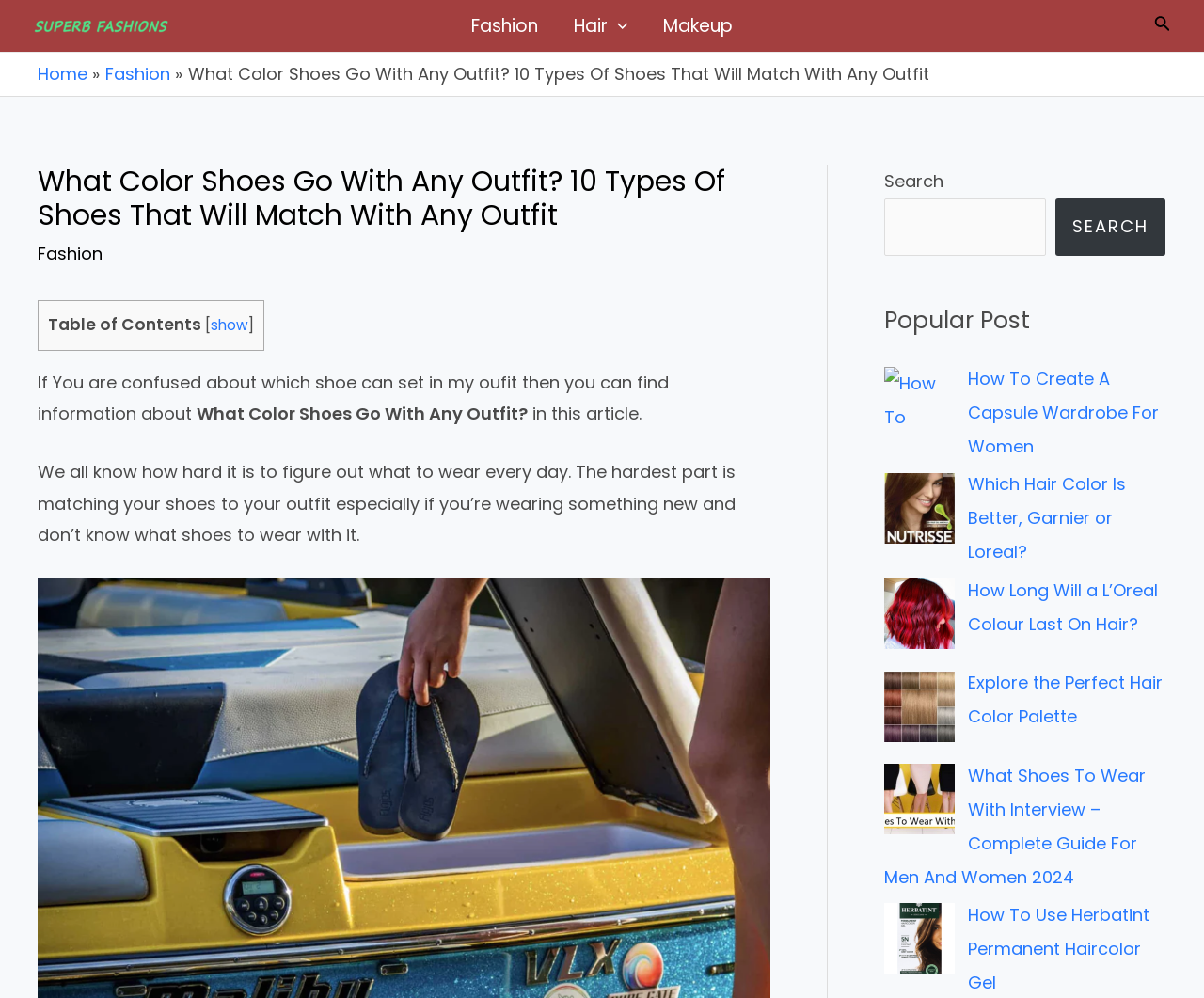Given the following UI element description: "Jim Nickelson", find the bounding box coordinates in the webpage screenshot.

None